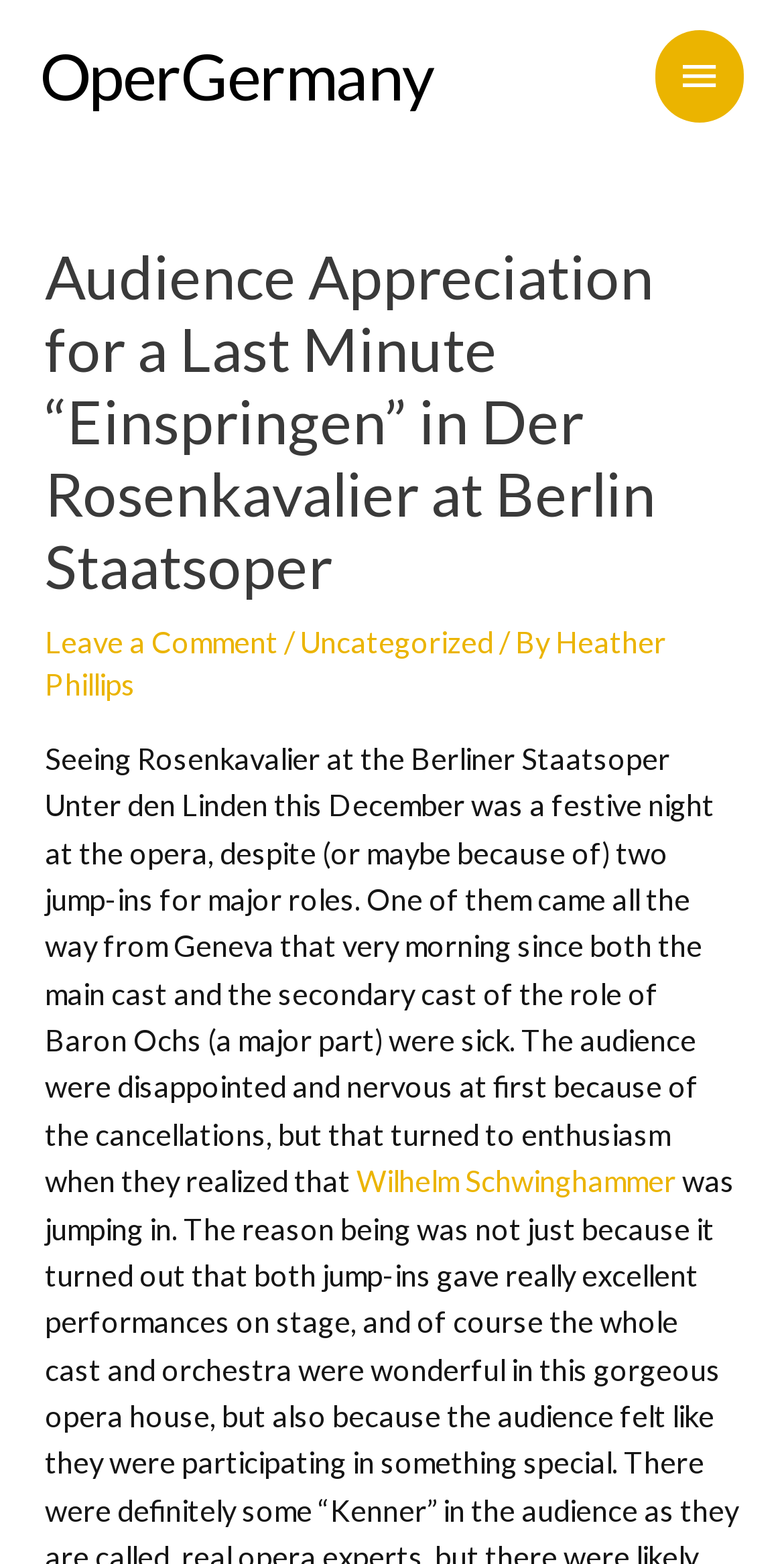Extract the primary header of the webpage and generate its text.

Audience Appreciation for a Last Minute “Einspringen” in Der Rosenkavalier at Berlin Staatsoper